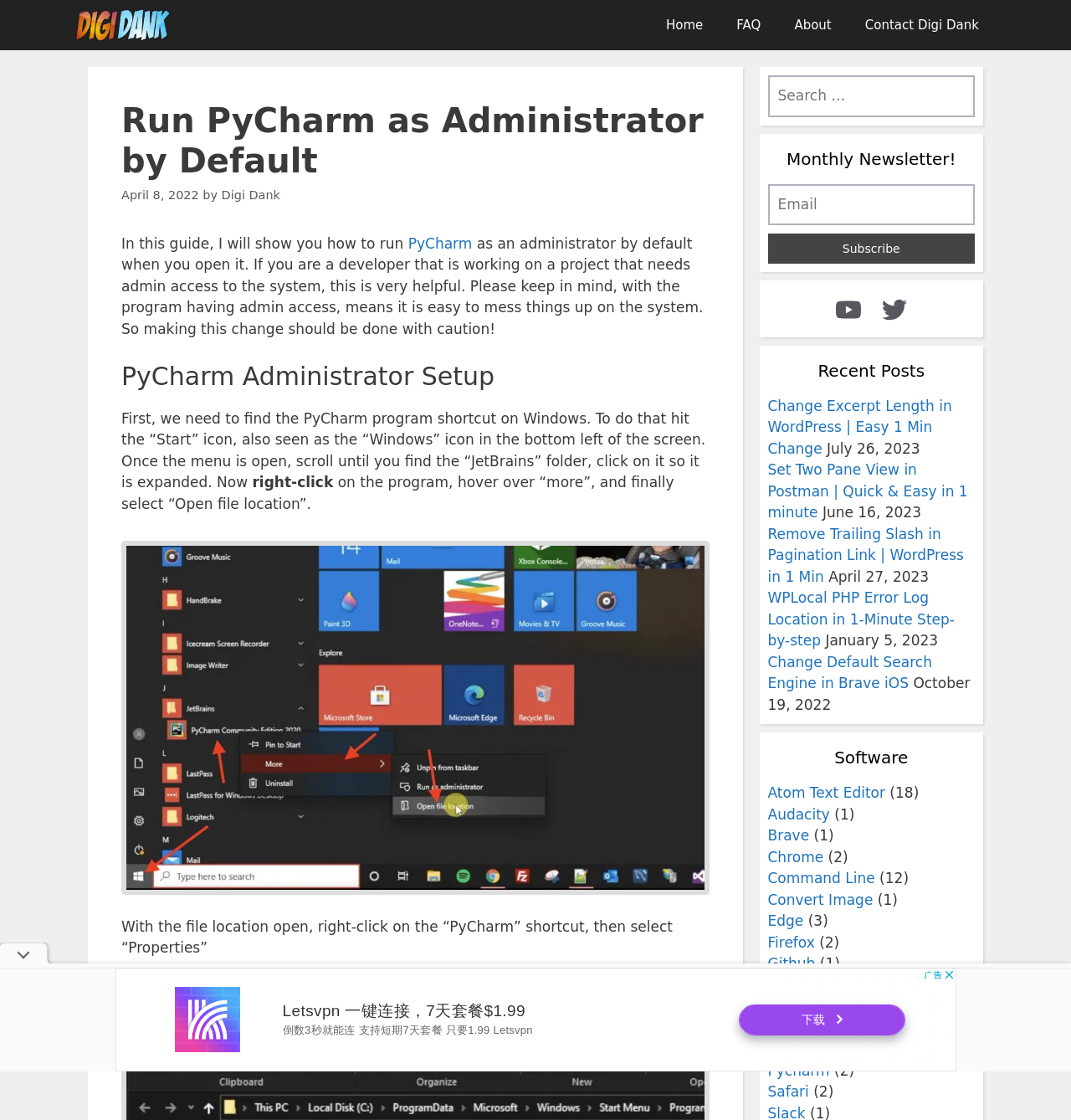Given the element description Atom Text Editor, specify the bounding box coordinates of the corresponding UI element in the format (top-left x, top-left y, bottom-right x, bottom-right y). All values must be between 0 and 1.

[0.717, 0.7, 0.827, 0.715]